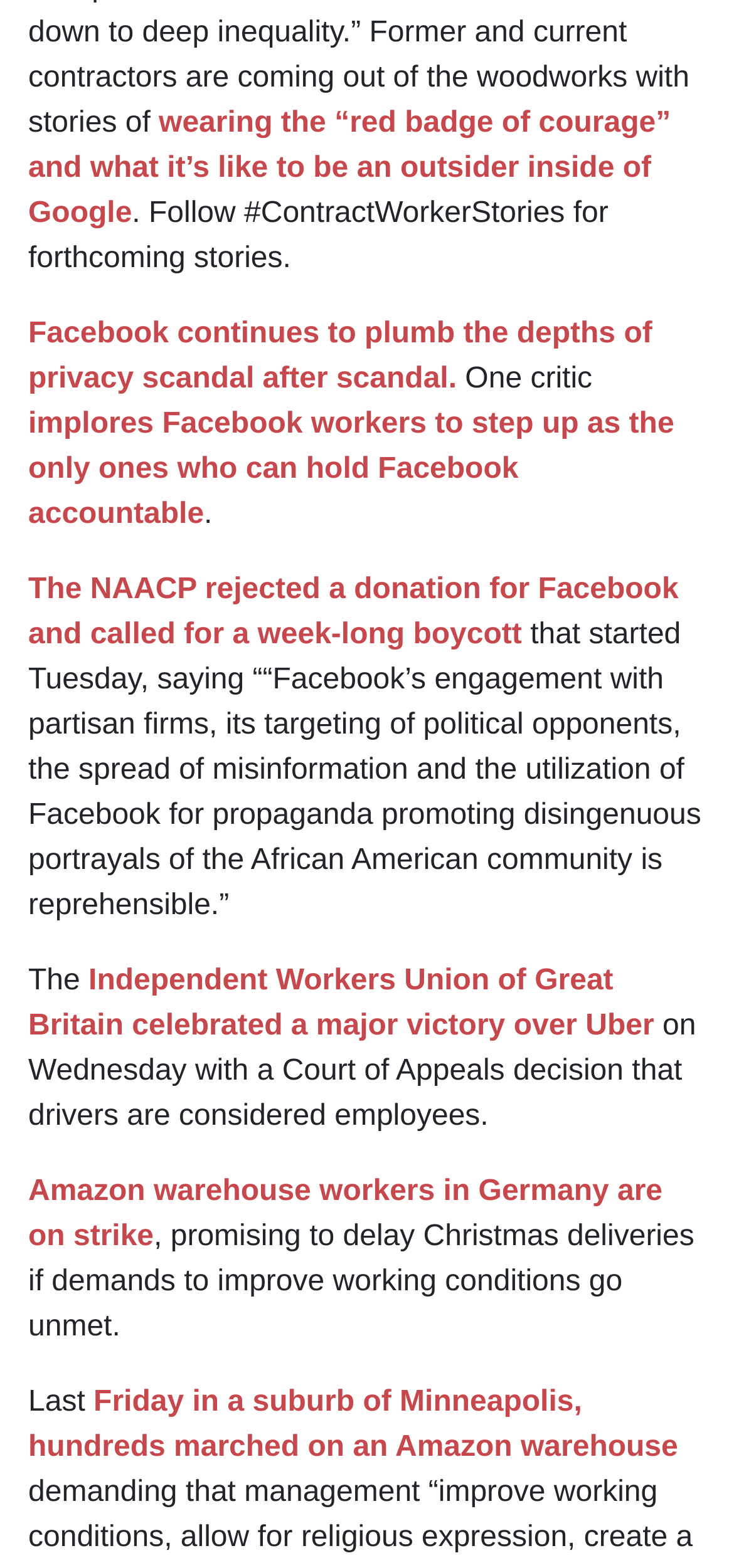Based on what you see in the screenshot, provide a thorough answer to this question: What is the outcome of the Court of Appeals decision for Uber?

The webpage mentions that the Independent Workers Union of Great Britain celebrated a major victory over Uber, and the Court of Appeals decision stated that drivers are considered employees, which implies that the outcome of the decision is that drivers are recognized as employees.